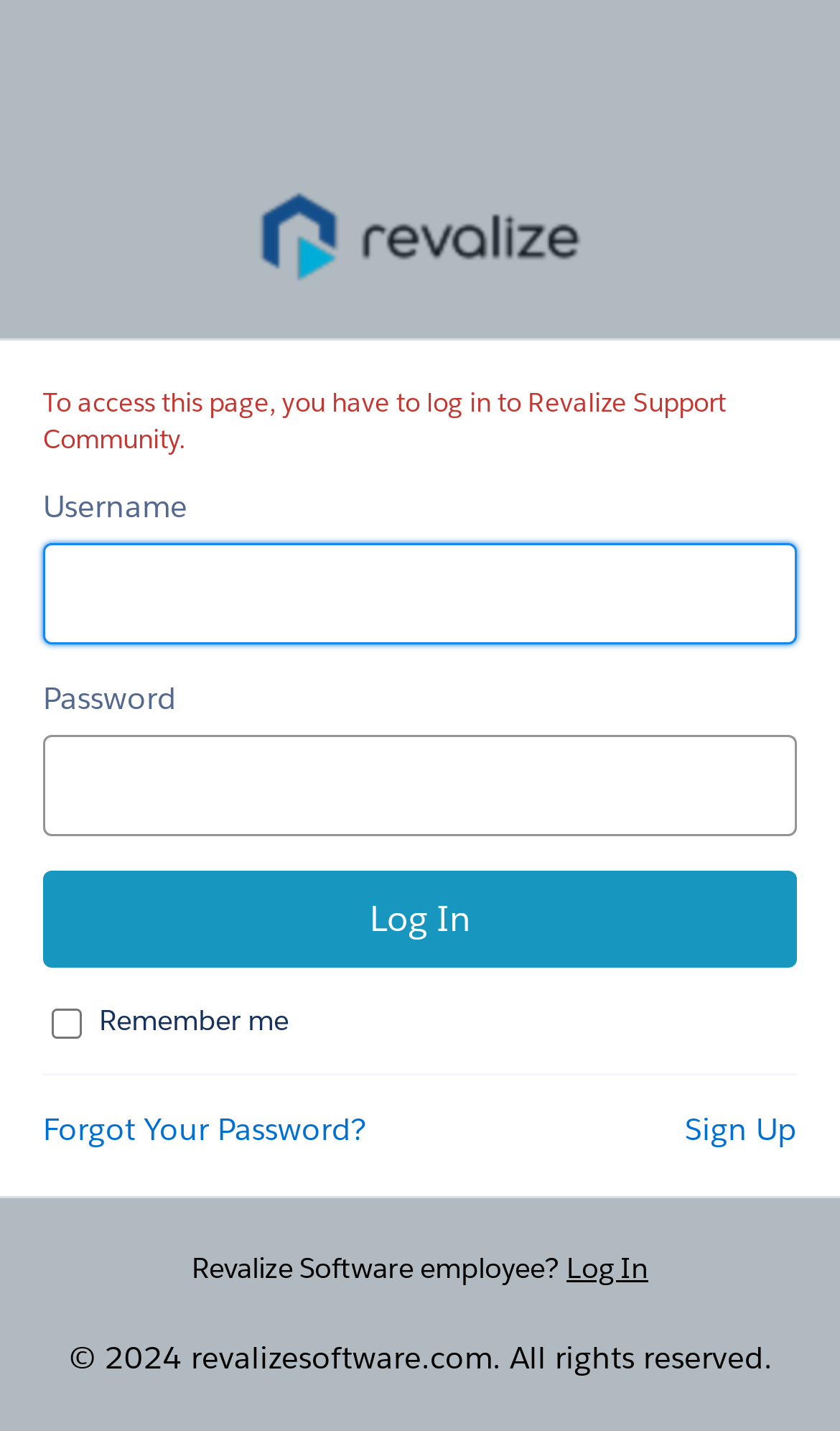Determine the bounding box for the HTML element described here: "parent_node: Remember me name="rememberUn"". The coordinates should be given as [left, top, right, bottom] with each number being a float between 0 and 1.

[0.062, 0.705, 0.097, 0.726]